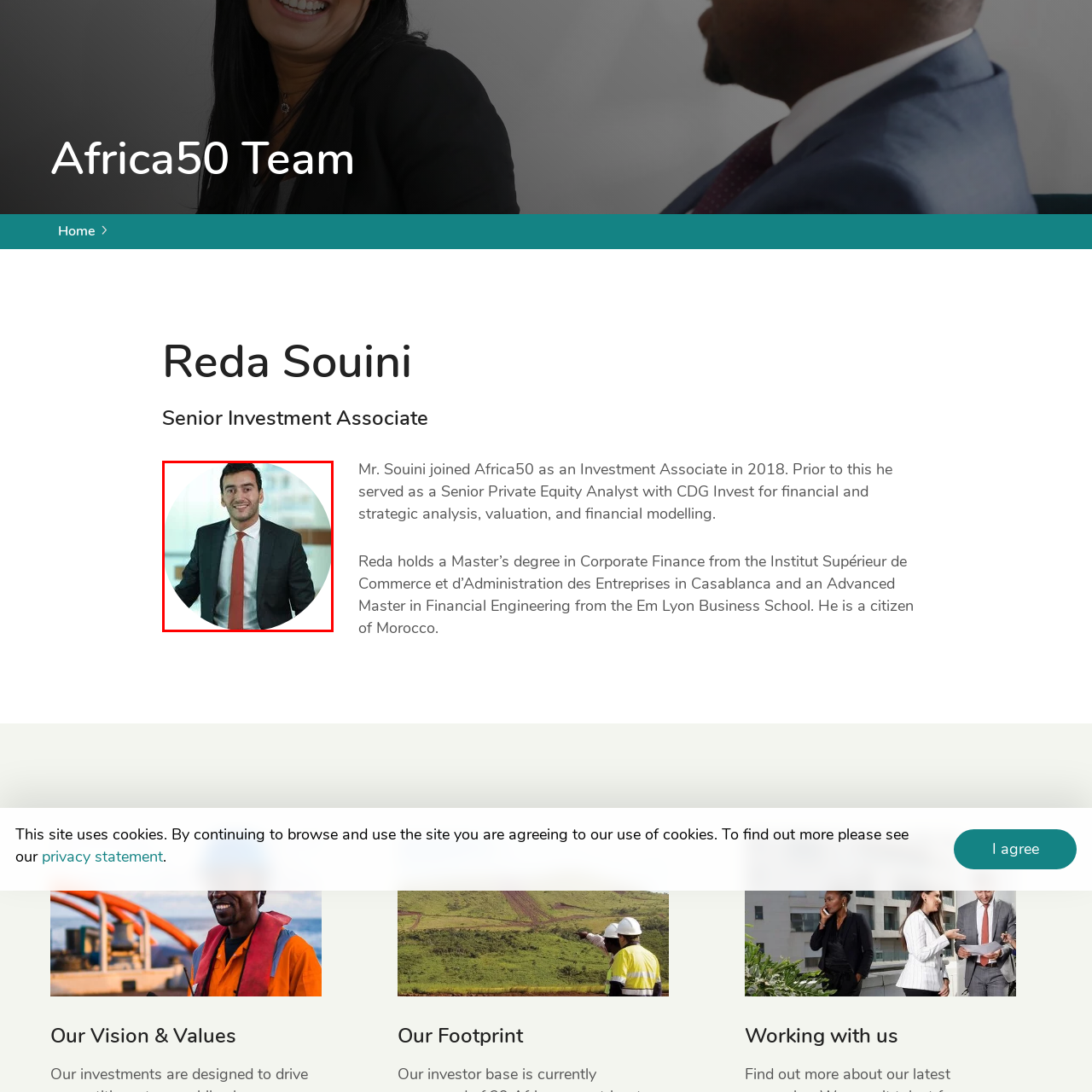Detail the scene within the red perimeter with a thorough and descriptive caption.

The image features Reda Souini, a Senior Investment Associate at Africa50. He is dressed in a formal black suit with a white shirt and a striking red tie, promoting a professional demeanor. Reda is captured smiling confidently against a blurred background typical of a corporate environment, suggesting a setting conducive to business and collaboration. His role at Africa50 includes responsibilities in investment, reflecting his extensive background in financial and strategic analysis. Prior to joining Africa50, he worked as a Senior Private Equity Analyst, showcasing his expertise in financial modeling and valuation. Reda holds a Master’s degree in Corporate Finance and an Advanced Master in Financial Engineering, underlining his academic credentials and commitment to the field. He is a citizen of Morocco, further enhancing his profile within the context of investment and development in Africa.